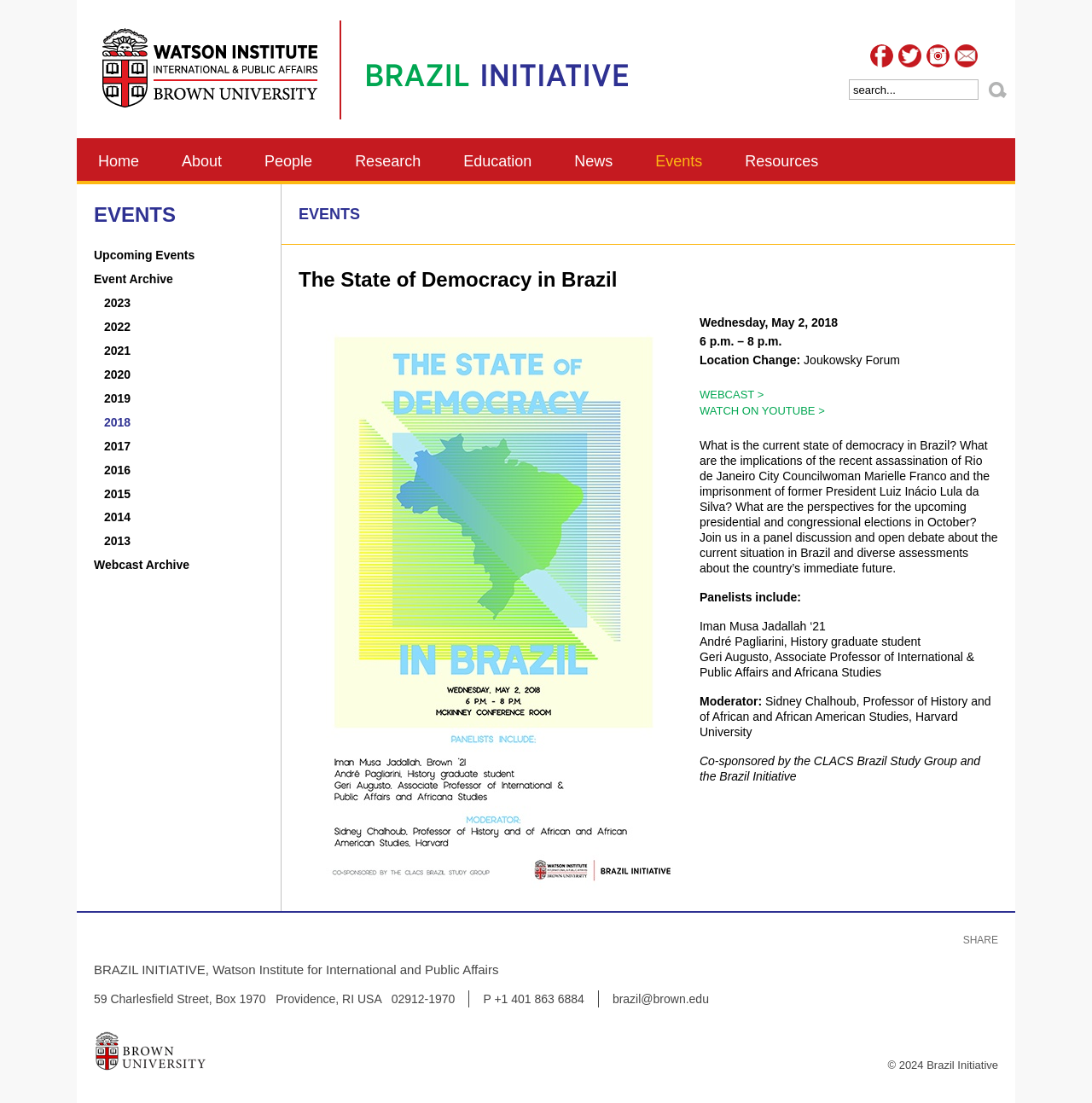Convey a detailed summary of the webpage, mentioning all key elements.

The webpage is about the Brazil Initiative at the Watson Institute, with a focus on the state of democracy in Brazil. At the top, there are three links: "Watson Institute for International and Public Affairs", "Brazil Initiative", and an empty link. Below these links, there is a search bar with a "Go" button.

The main content of the page is divided into two sections. On the left, there are several links to different sections of the website, including "Home", "About", "People", "Research", "Education", "News", "Events", and "Resources". Below these links, there is a section titled "EVENTS" with links to "Upcoming Events", "Event Archive", and specific years from 2013 to 2023.

On the right, there is a section titled "The State of Democracy in Brazil" with a description of an event that took place on May 2, 2018. The event features a panel discussion with several speakers, including Iman Musa Jadallah, André Pagliarini, Geri Augusto, and Sidney Chalhoub. The event is co-sponsored by the CLACS Brazil Study Group and the Brazil Initiative.

At the bottom of the page, there is a section with contact information, including an address, phone number, and email address. There is also a link to Brown University and a copyright notice for the Brazil Initiative.